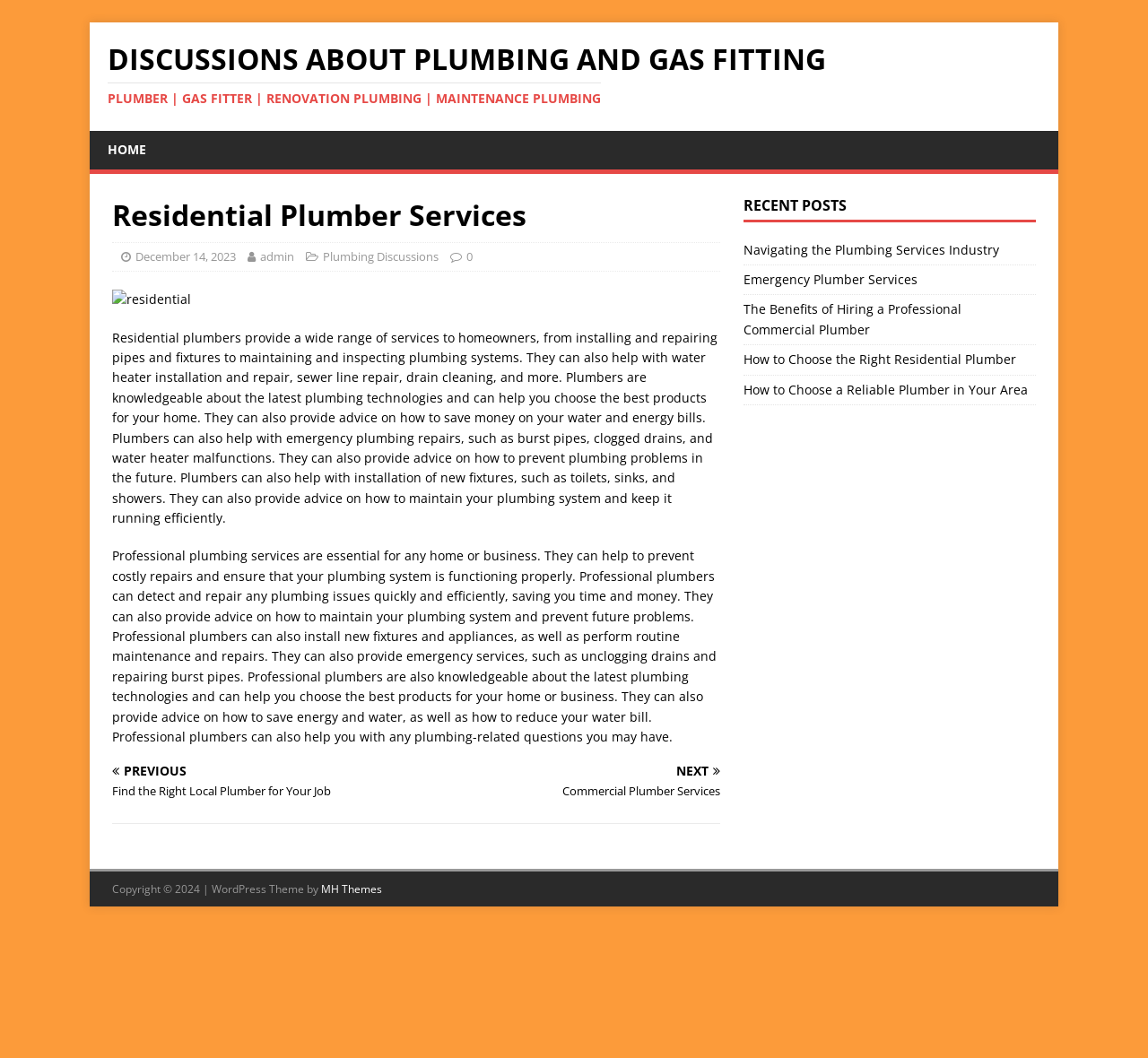Please determine the heading text of this webpage.

Residential Plumber Services